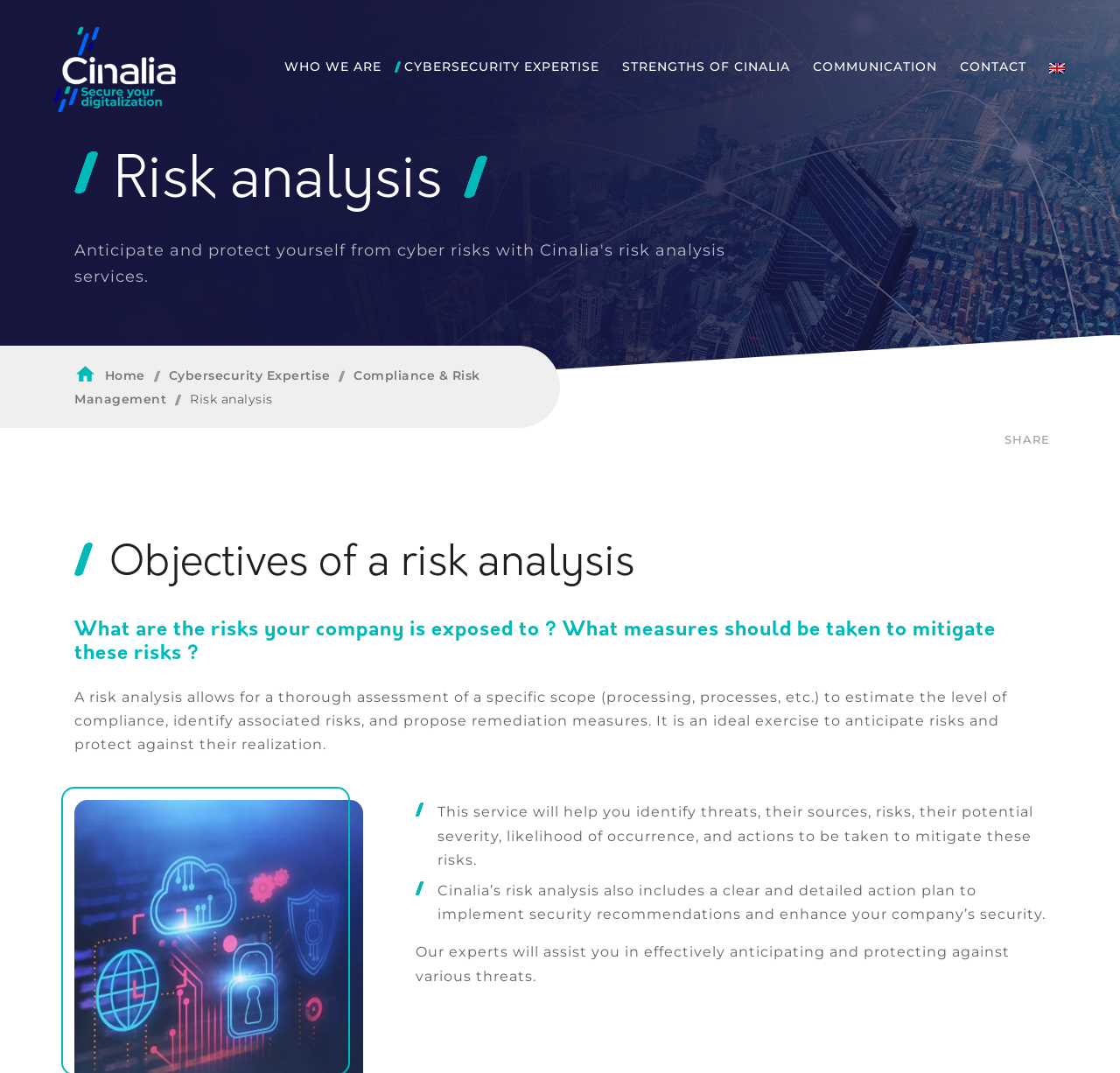Please find and report the bounding box coordinates of the element to click in order to perform the following action: "Navigate to home page". The coordinates should be expressed as four float numbers between 0 and 1, in the format [left, top, right, bottom].

[0.066, 0.343, 0.129, 0.357]